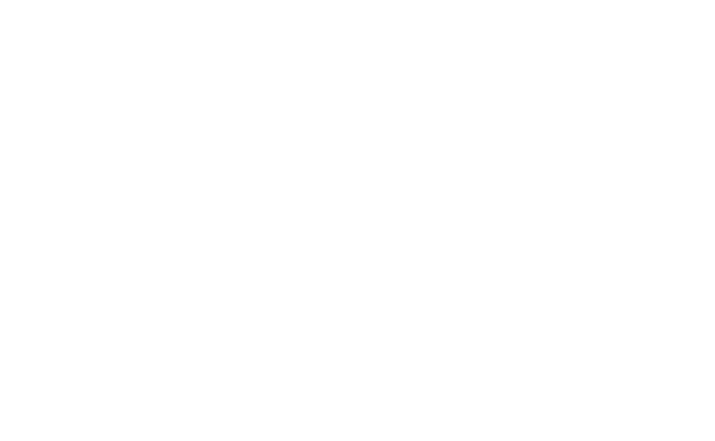What is the purpose of the logo?
Look at the image and respond with a single word or a short phrase.

To symbolize commitment to tutoring and education